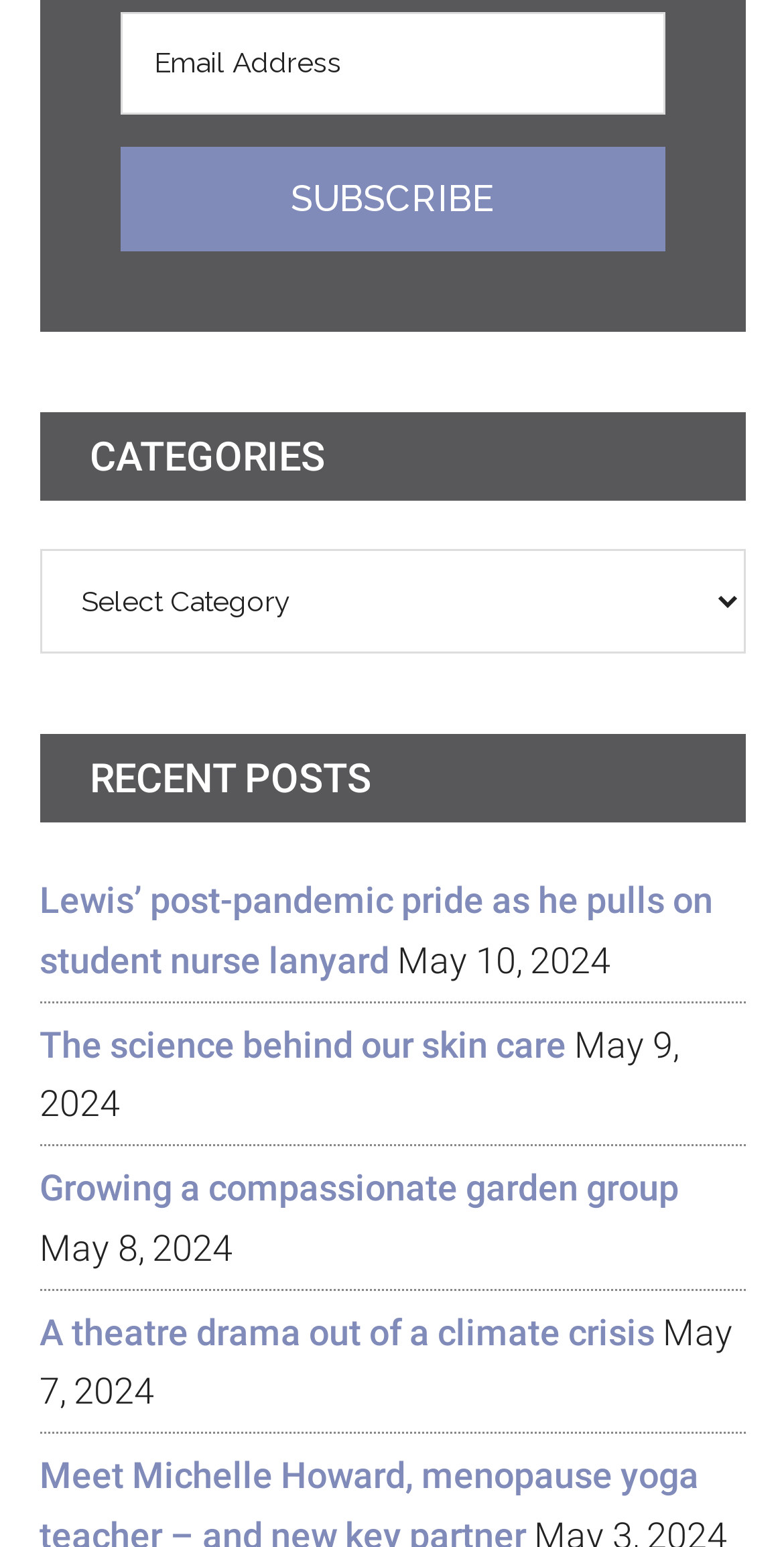What is the date of the oldest recent post?
Based on the image, give a one-word or short phrase answer.

May 7, 2024